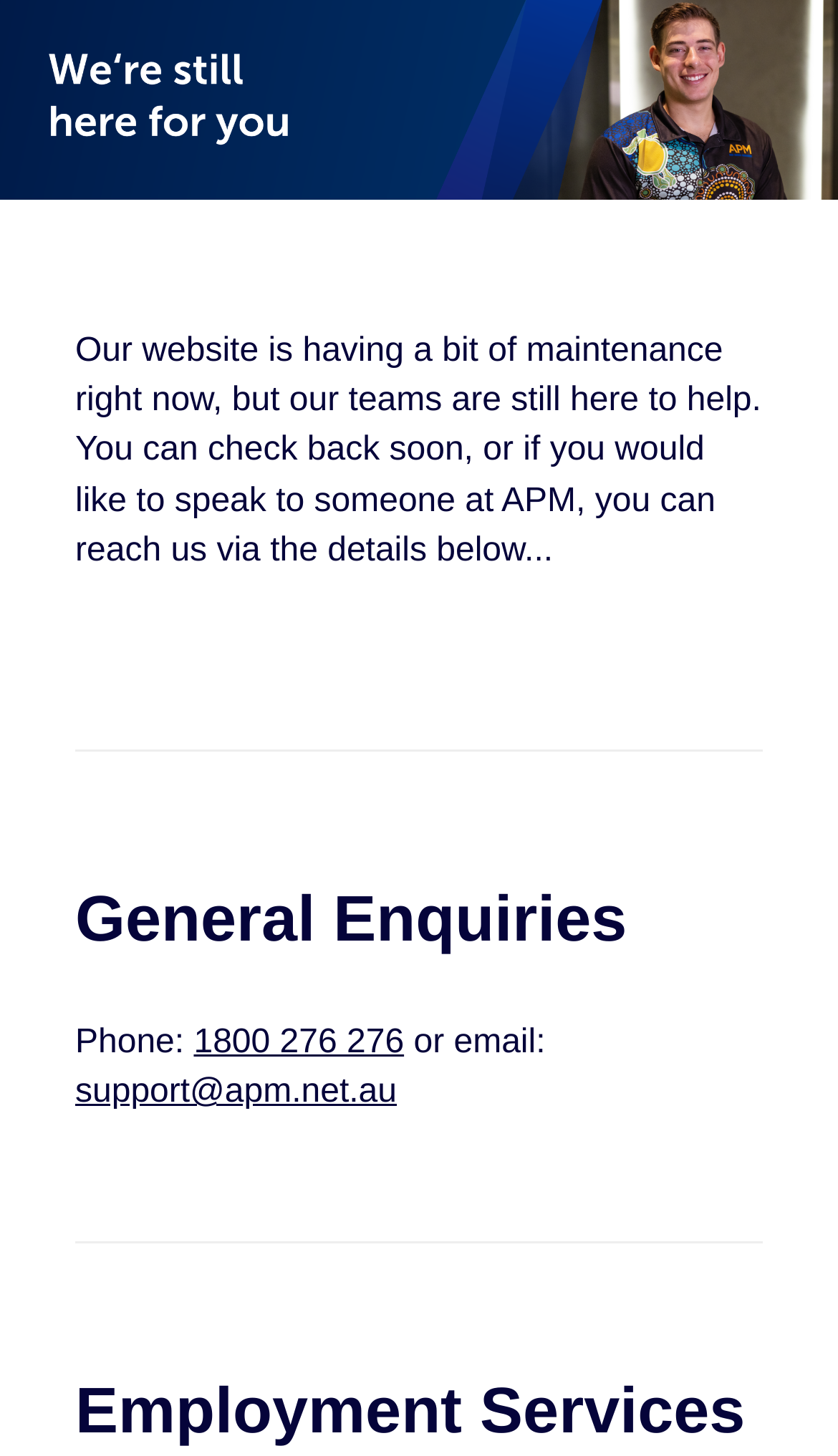Determine the bounding box coordinates of the UI element that matches the following description: "Veritynewsnow". The coordinates should be four float numbers between 0 and 1 in the format [left, top, right, bottom].

None